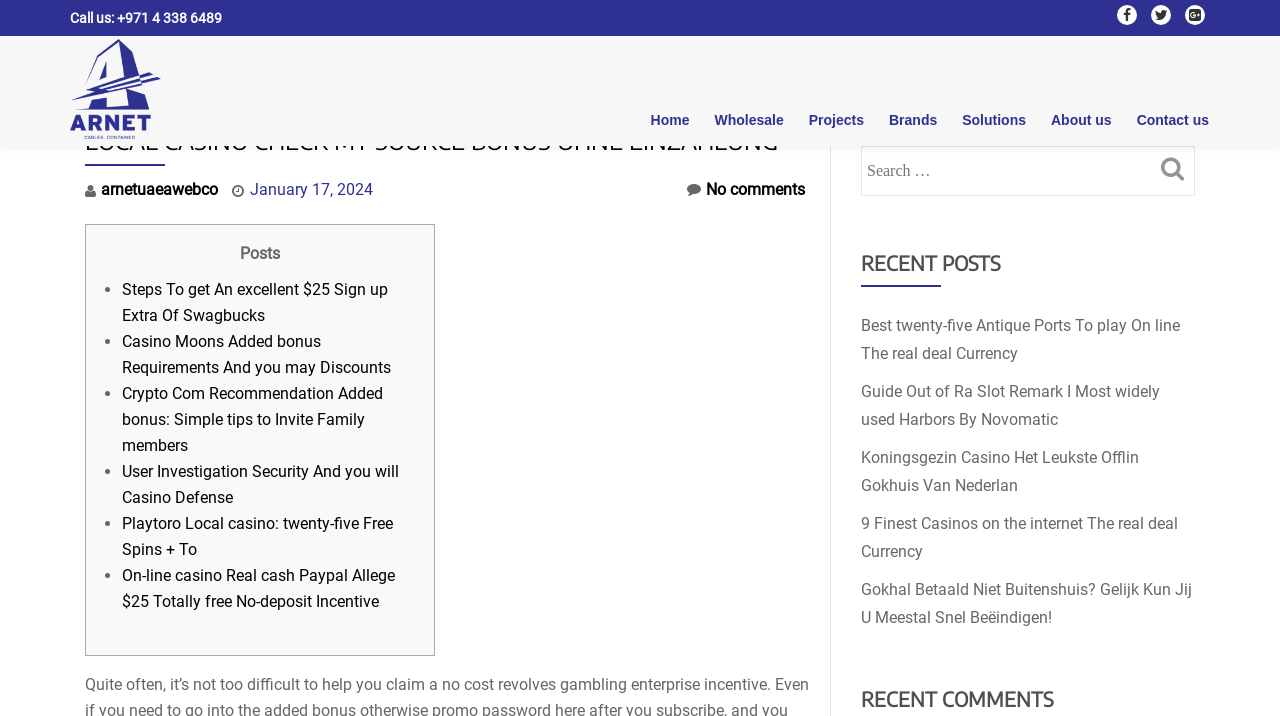Locate the bounding box coordinates of the area you need to click to fulfill this instruction: 'Search'. The coordinates must be in the form of four float numbers ranging from 0 to 1: [left, top, right, bottom].

[0.894, 0.204, 0.934, 0.265]